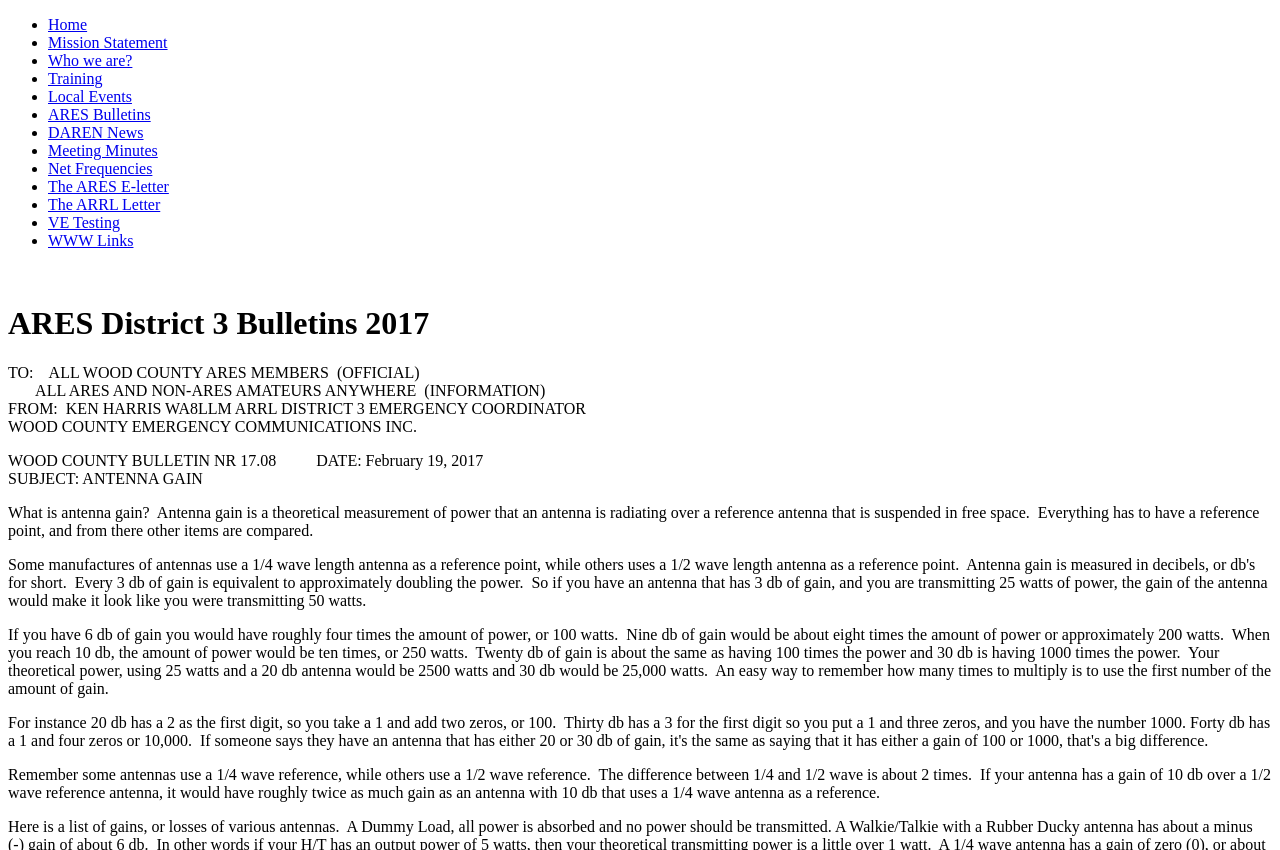Who is the ARRL District 3 Emergency Coordinator?
Using the visual information, respond with a single word or phrase.

Ken Harris WA8LLM